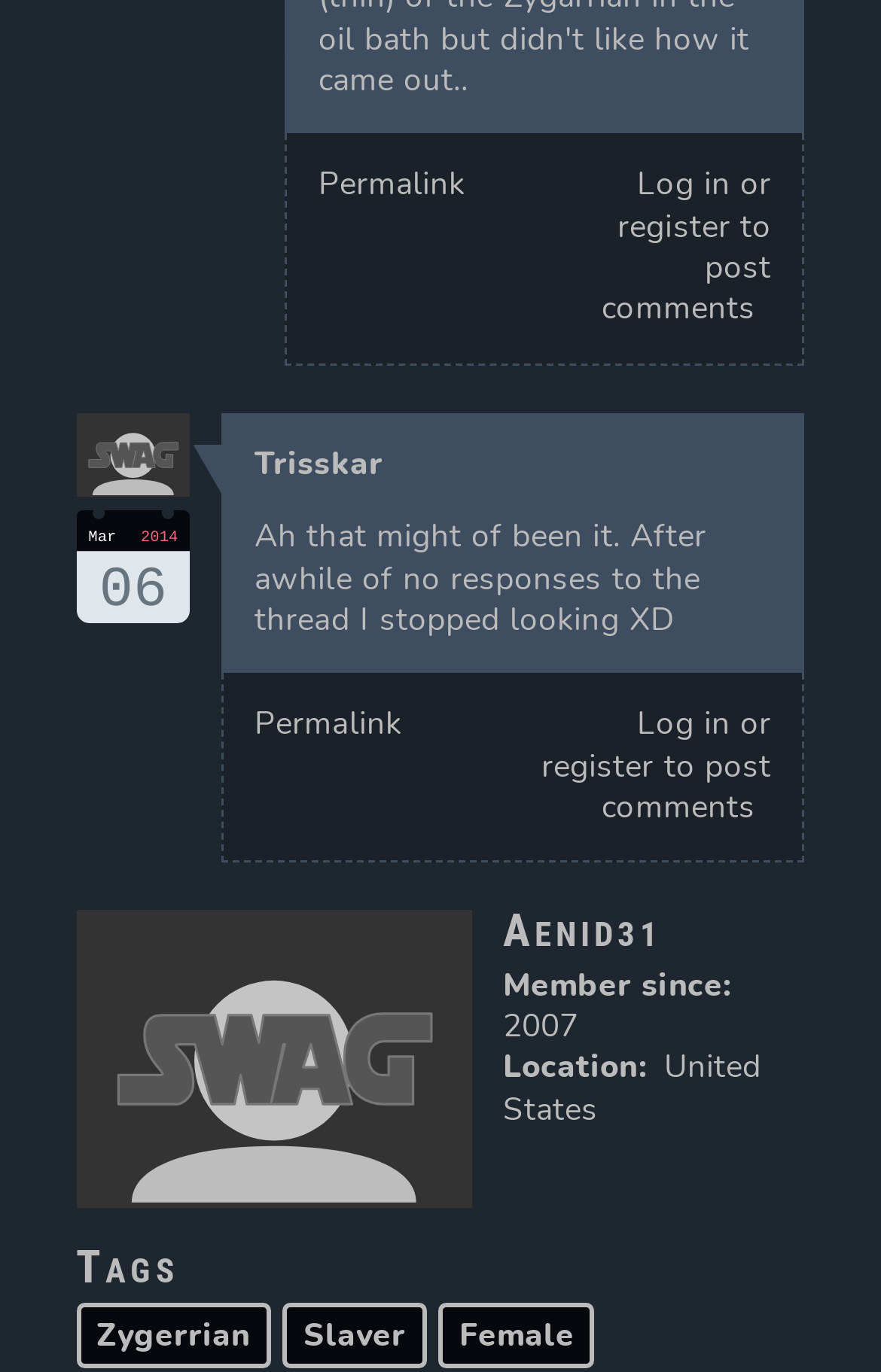Using the provided element description, identify the bounding box coordinates as (top-left x, top-left y, bottom-right x, bottom-right y). Ensure all values are between 0 and 1. Description: Log in

[0.723, 0.512, 0.829, 0.544]